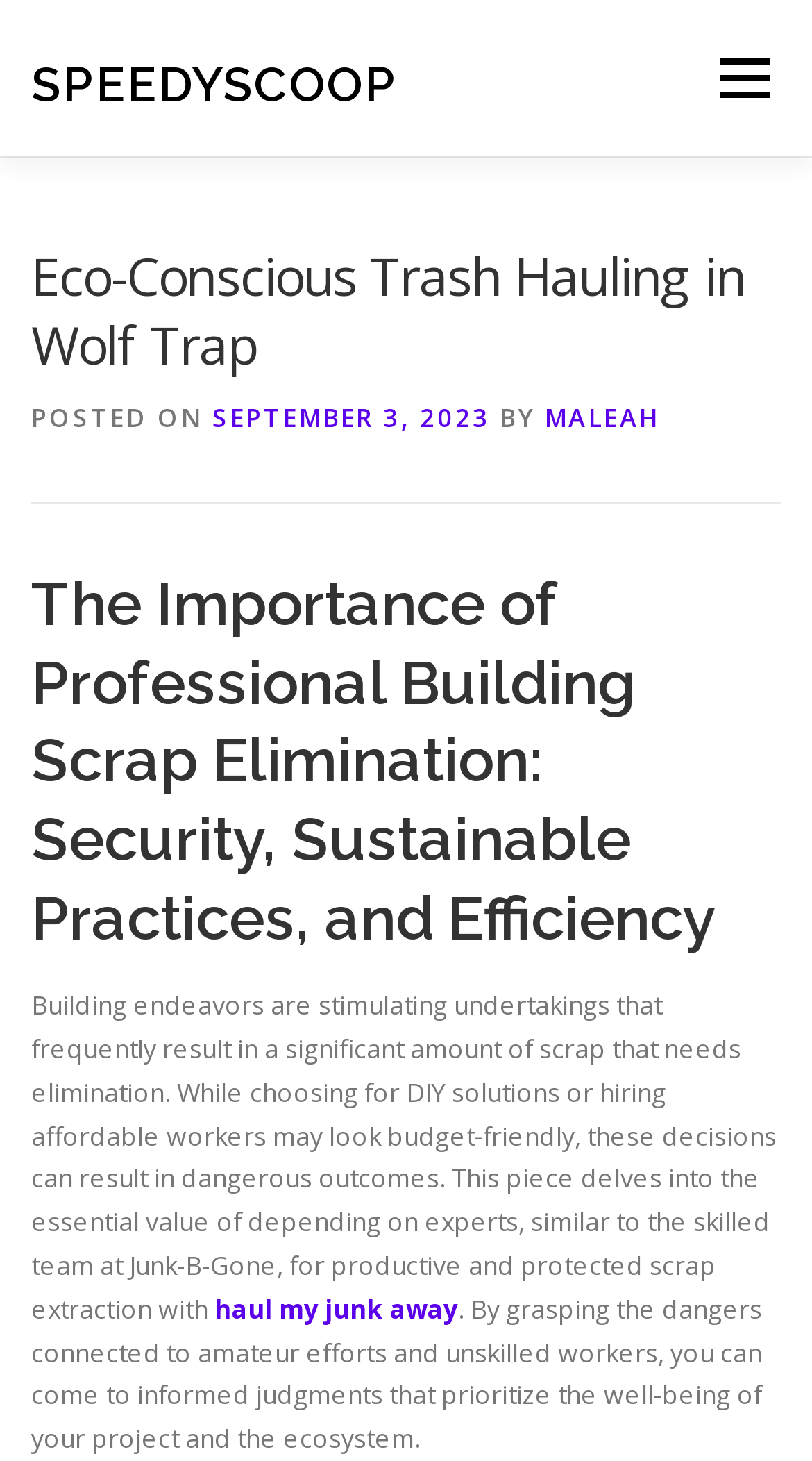Respond to the following question with a brief word or phrase:
What is the date of the latest article?

September 3, 2023